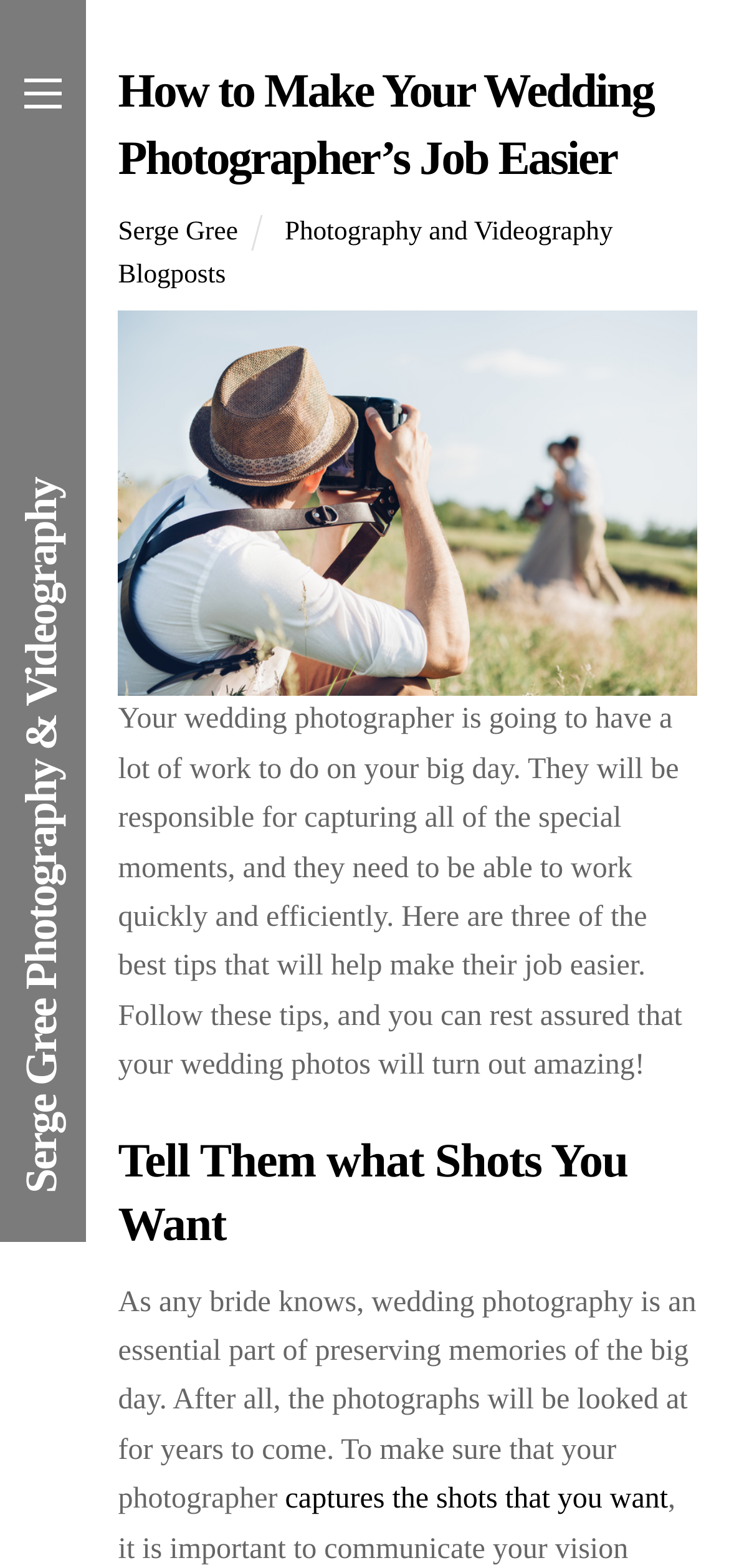What is the format of the content on this webpage?
Use the image to answer the question with a single word or phrase.

Blog posts